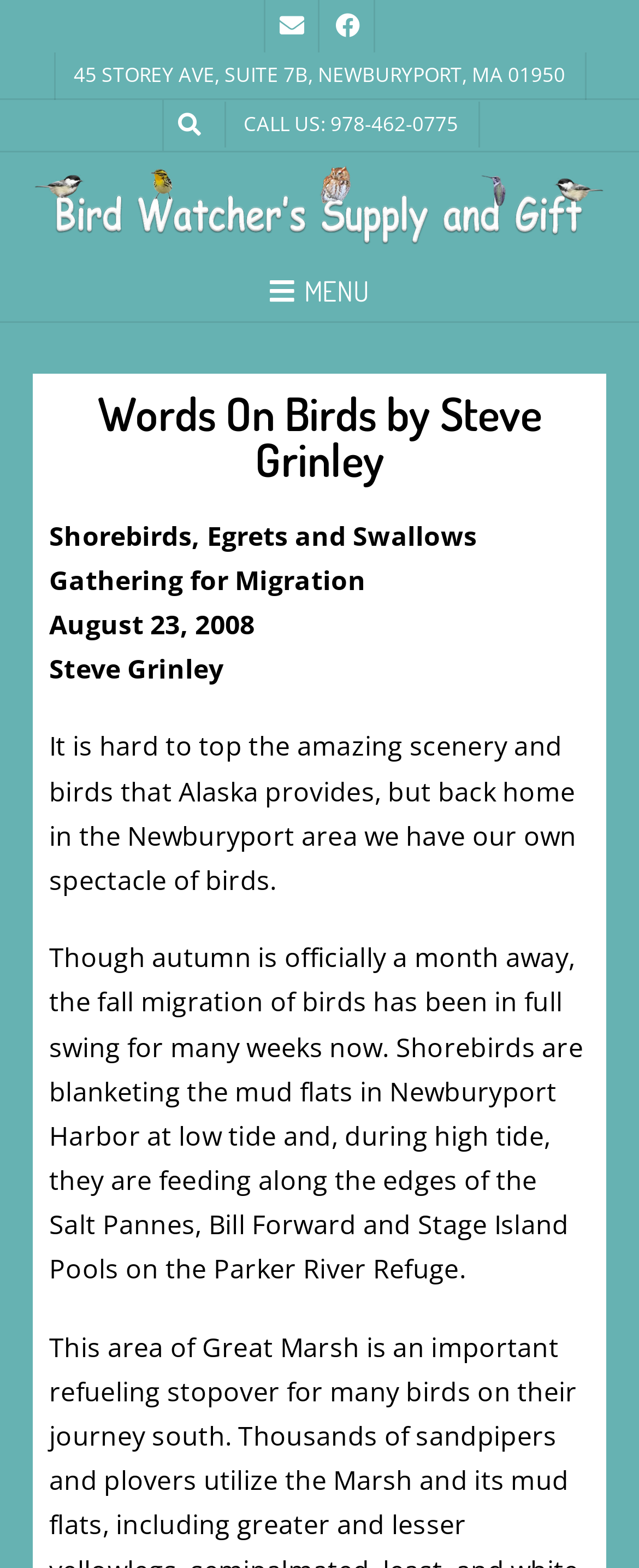What is the date of the article?
Look at the screenshot and respond with one word or a short phrase.

August 23, 2008